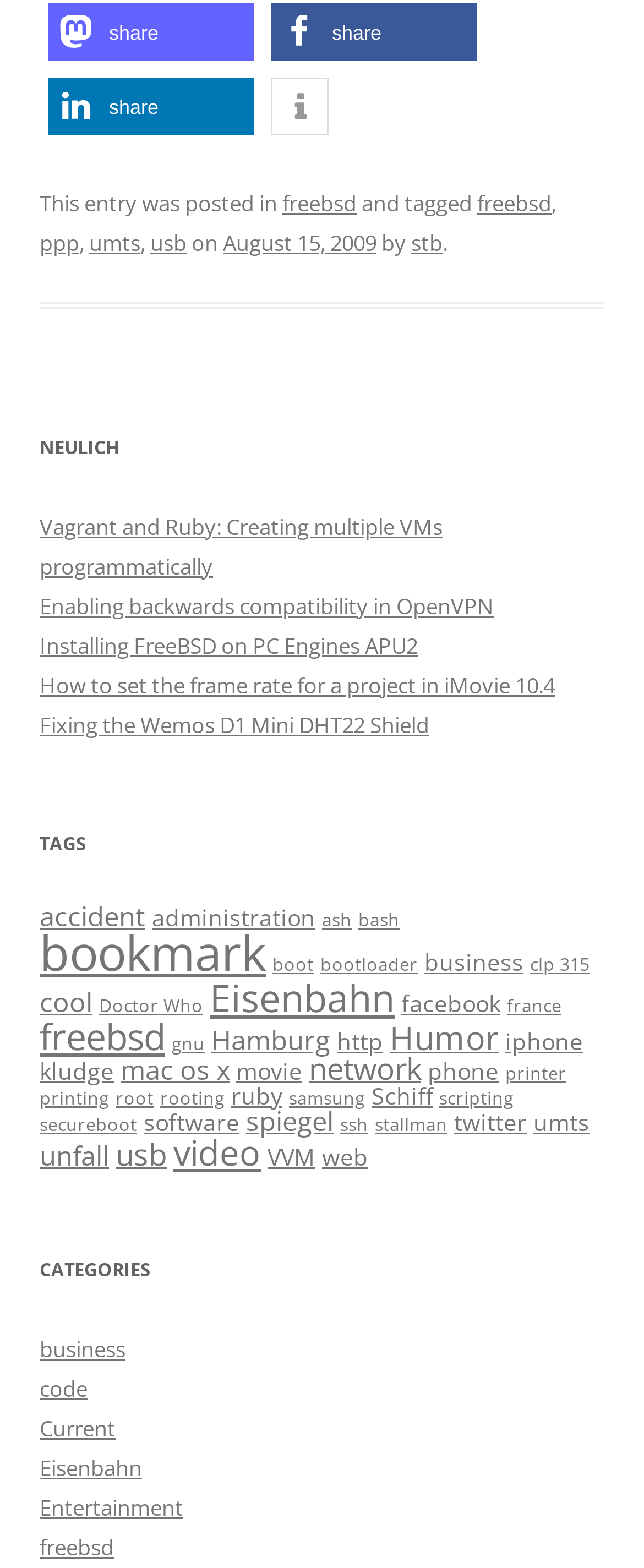Find the bounding box coordinates of the area that needs to be clicked in order to achieve the following instruction: "Click on the 'NEULICH' heading". The coordinates should be specified as four float numbers between 0 and 1, i.e., [left, top, right, bottom].

[0.062, 0.273, 0.938, 0.298]